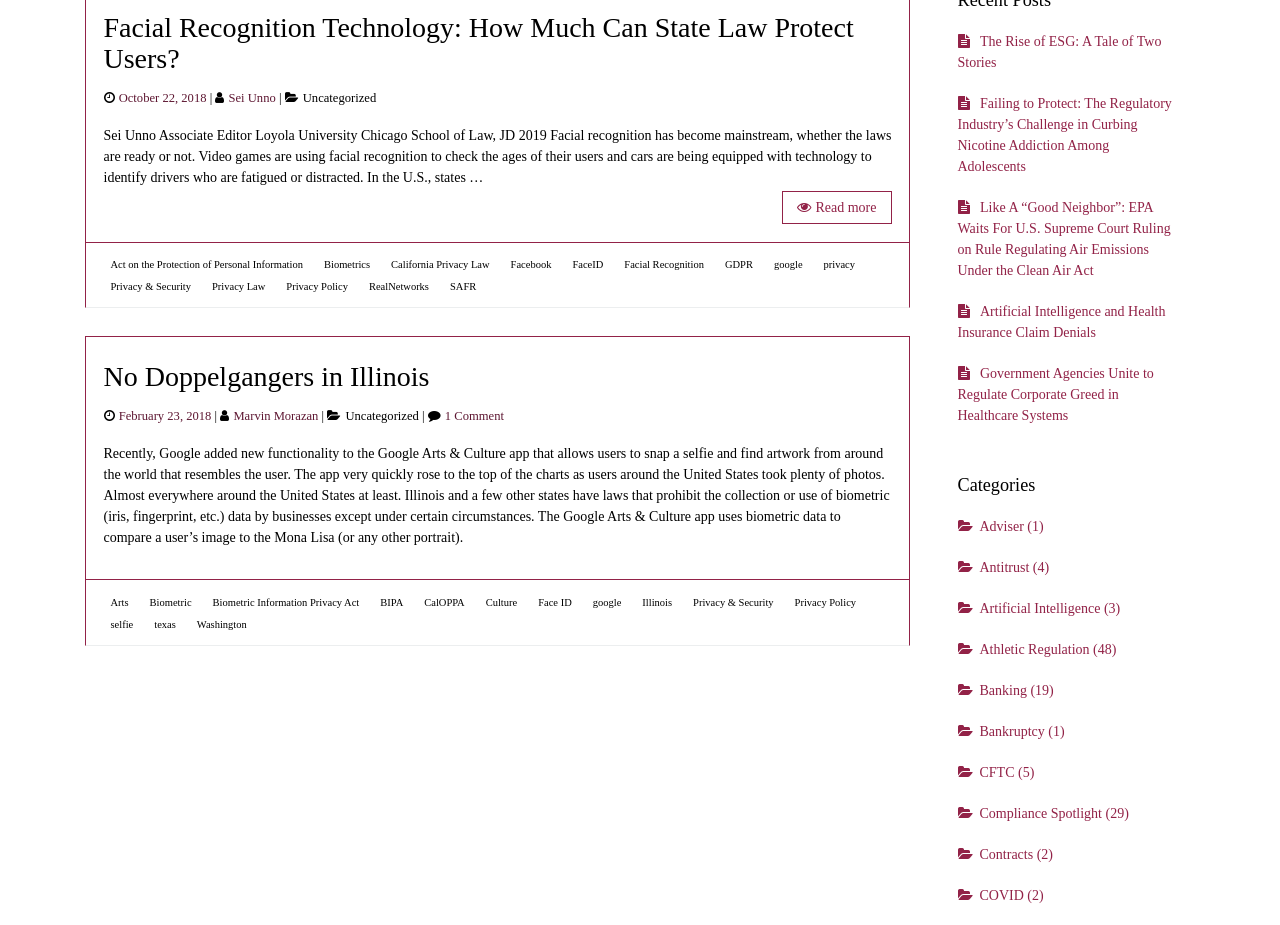Please find the bounding box coordinates in the format (top-left x, top-left y, bottom-right x, bottom-right y) for the given element description. Ensure the coordinates are floating point numbers between 0 and 1. Description: Biometric Information Privacy Act

[0.166, 0.645, 0.281, 0.657]